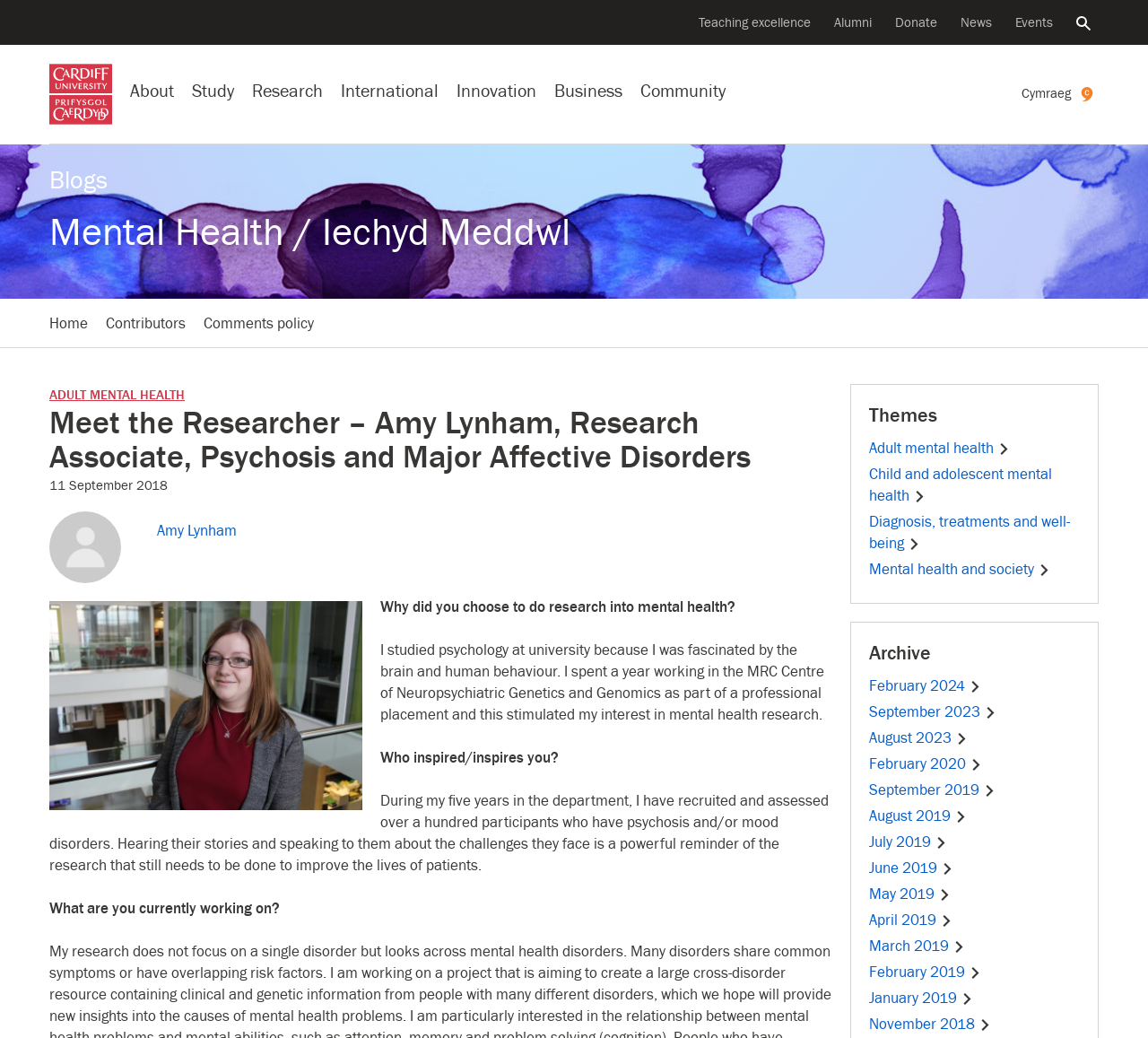Determine the bounding box coordinates of the element that should be clicked to execute the following command: "Explore the 'Adult mental health' theme".

[0.757, 0.423, 0.883, 0.441]